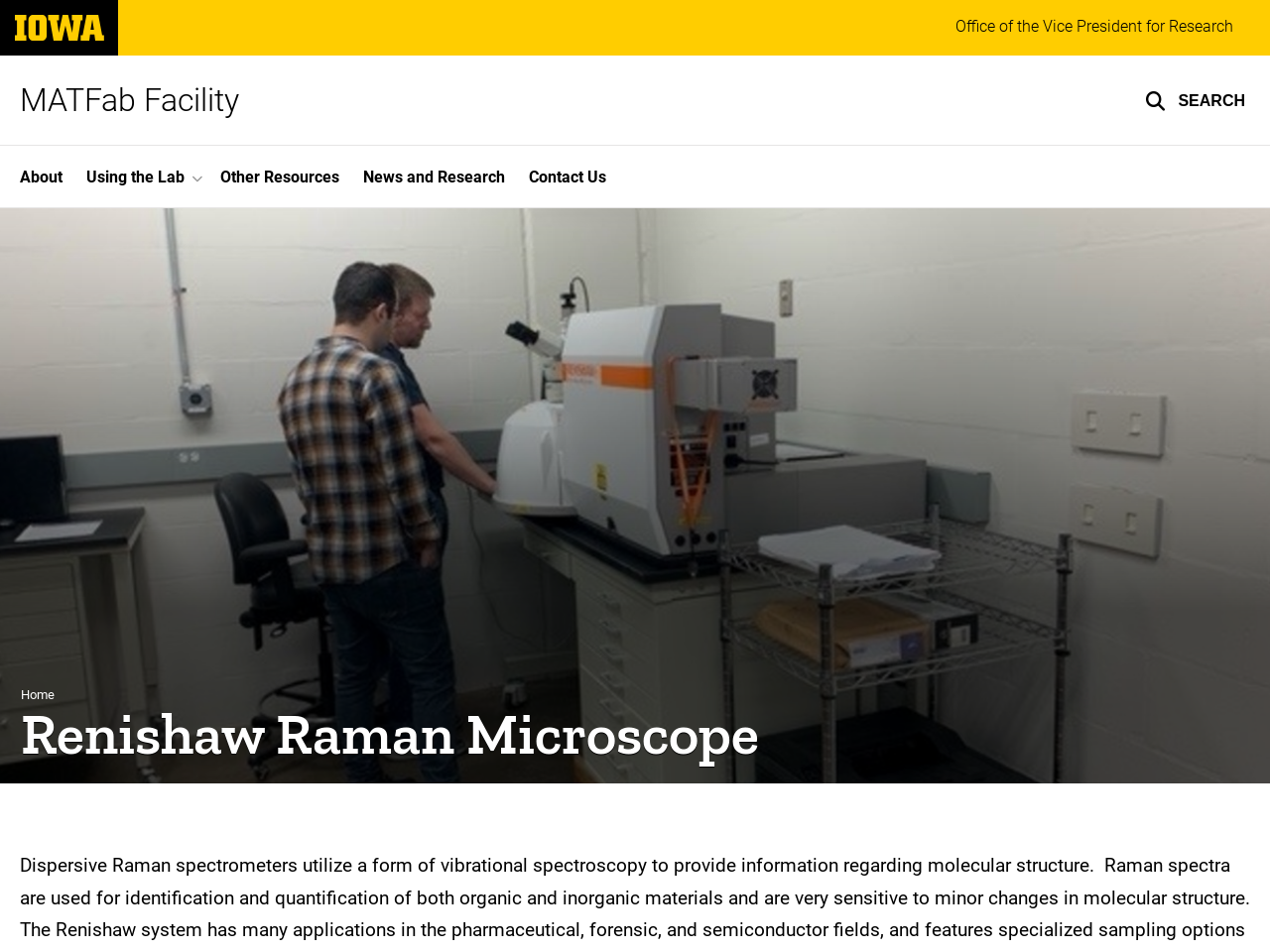Find the bounding box coordinates for the UI element whose description is: "Other Resources". The coordinates should be four float numbers between 0 and 1, in the format [left, top, right, bottom].

[0.164, 0.153, 0.277, 0.218]